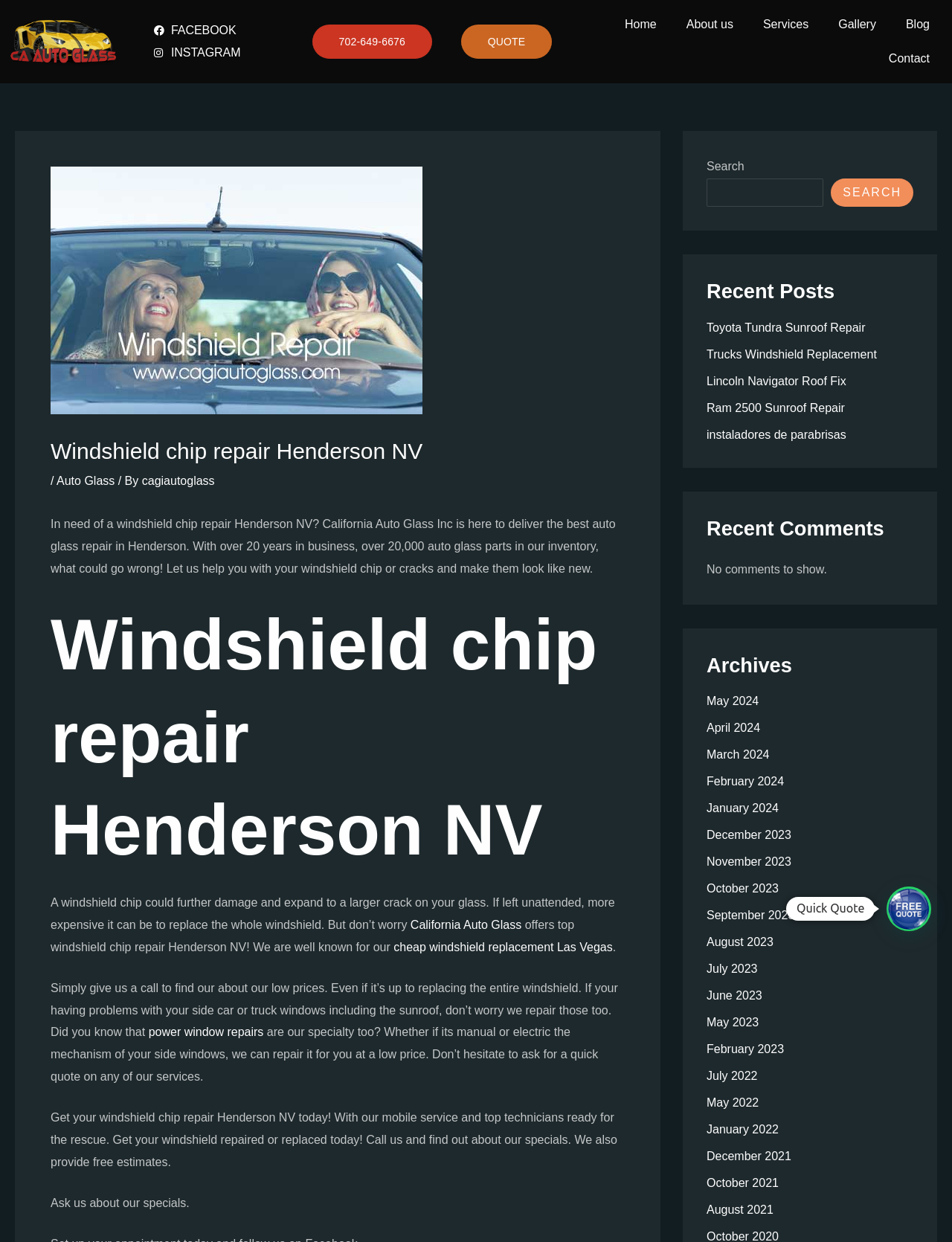What is the company name of the auto glass repair service?
We need a detailed and meticulous answer to the question.

The company name can be found in the meta description and also in the header section of the webpage, where it is written as 'Windshield chip repair Henderson NV | CA Auto Glass'.